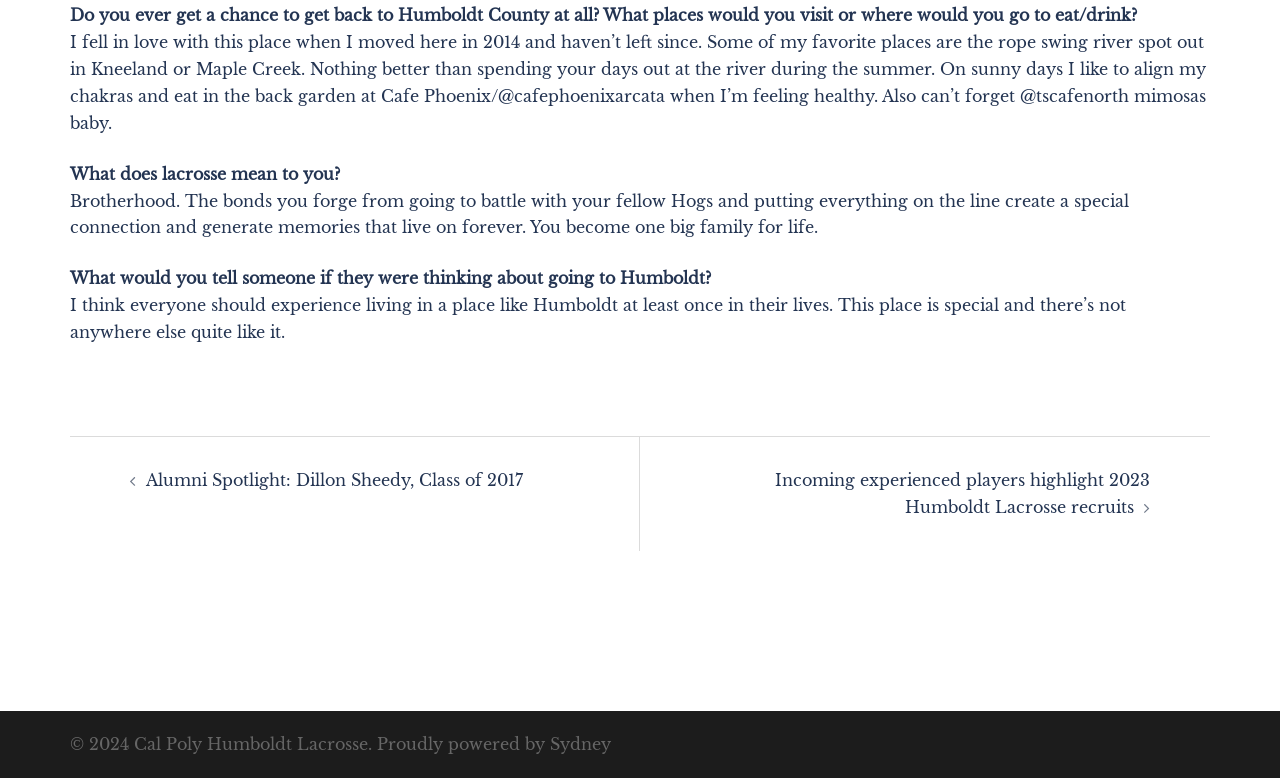What is the name of the cafe mentioned?
From the image, respond using a single word or phrase.

Cafe Phoenix